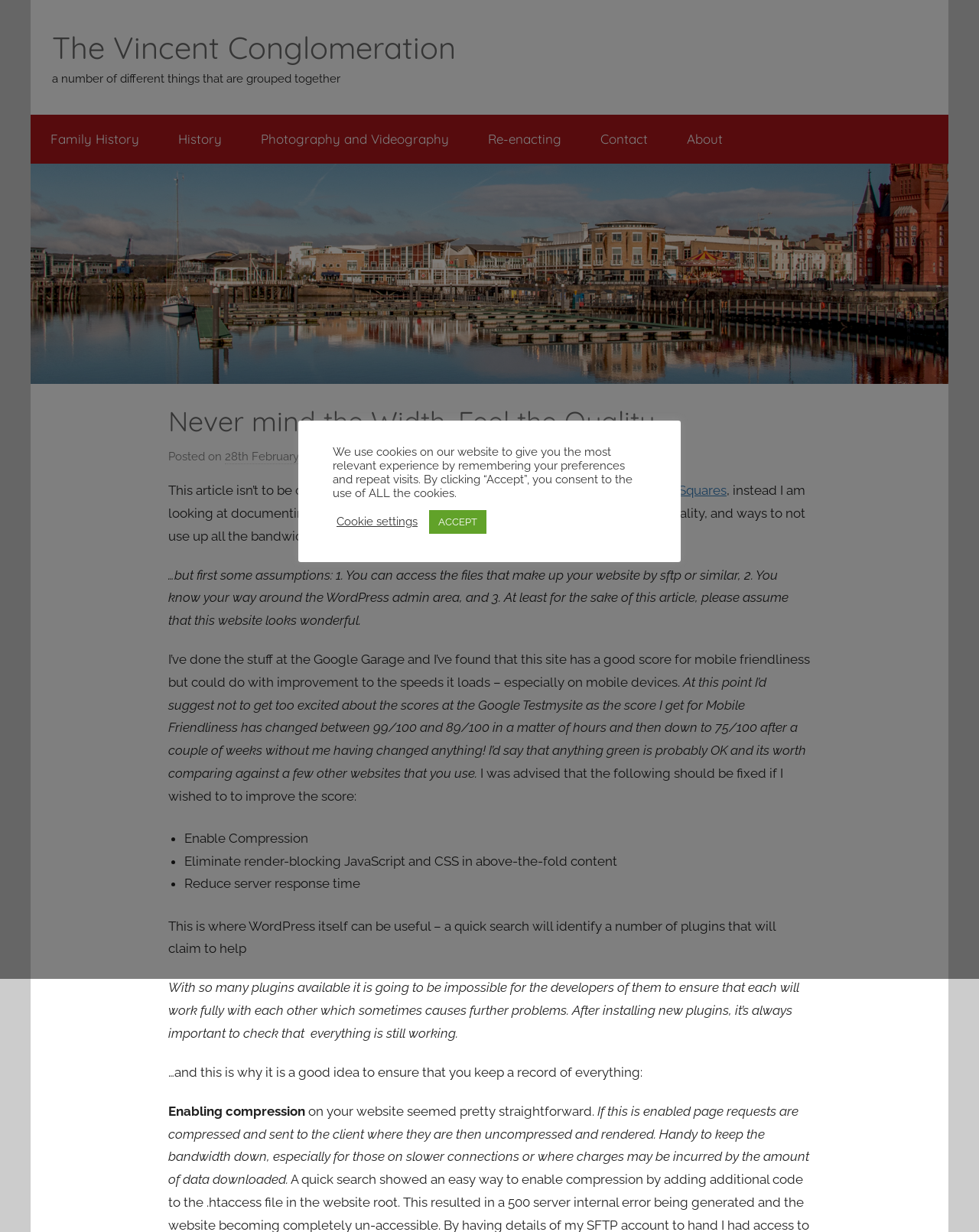What is the purpose of enabling compression on a website?
Please ensure your answer is as detailed and informative as possible.

I determined the answer by reading the article's content, which explains that enabling compression on a website reduces the bandwidth used, making it especially useful for users with slower connections or who incur charges based on data downloaded.